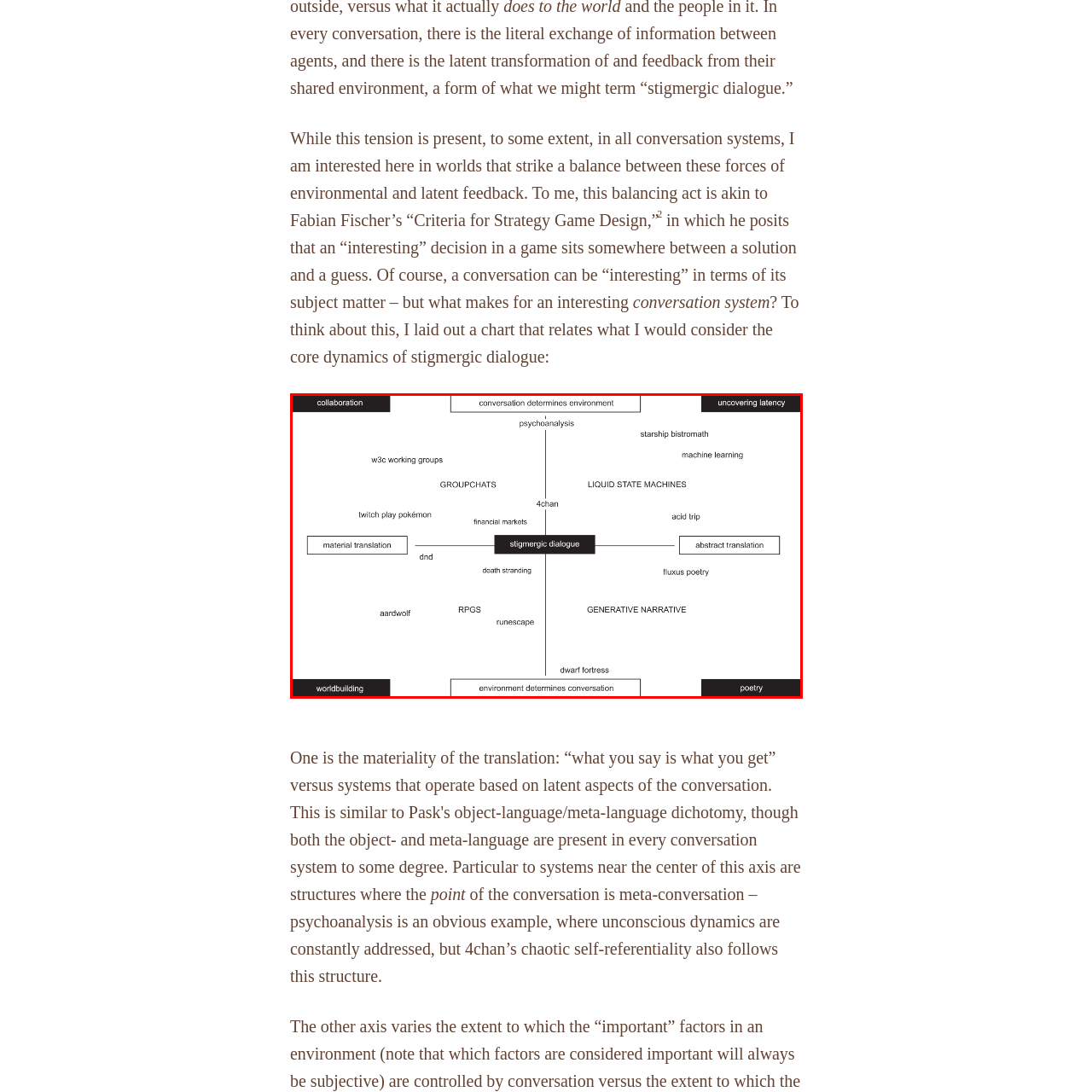What is an example of Generative Narrative?
Assess the image contained within the red bounding box and give a detailed answer based on the visual elements present in the image.

The diagram lists 'Death Stranding' as an example of Generative Narrative, which is one of the four primary quadrants connected to Stigmergic Dialogue, suggesting that it is a type of narrative that is generated through interactive processes.